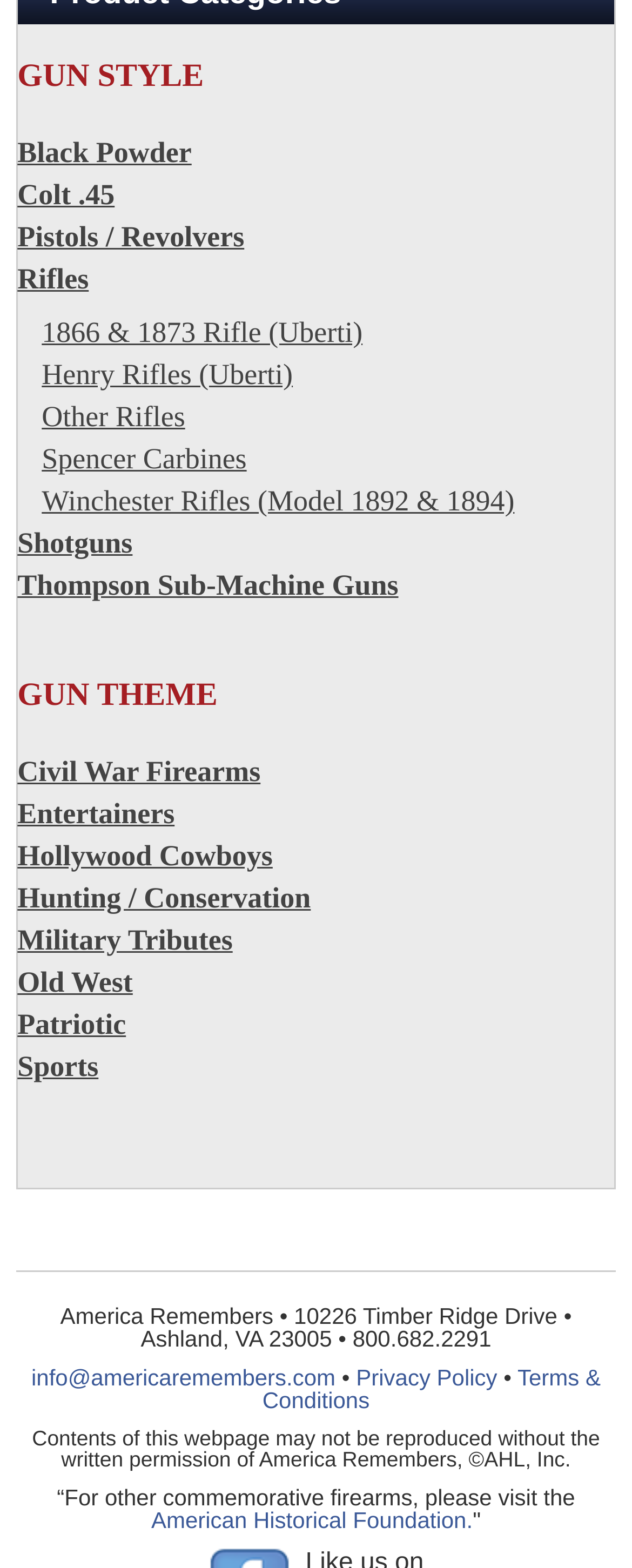Find the bounding box coordinates of the element to click in order to complete this instruction: "Click on GUN STYLE". The bounding box coordinates must be four float numbers between 0 and 1, denoted as [left, top, right, bottom].

[0.028, 0.035, 0.972, 0.062]